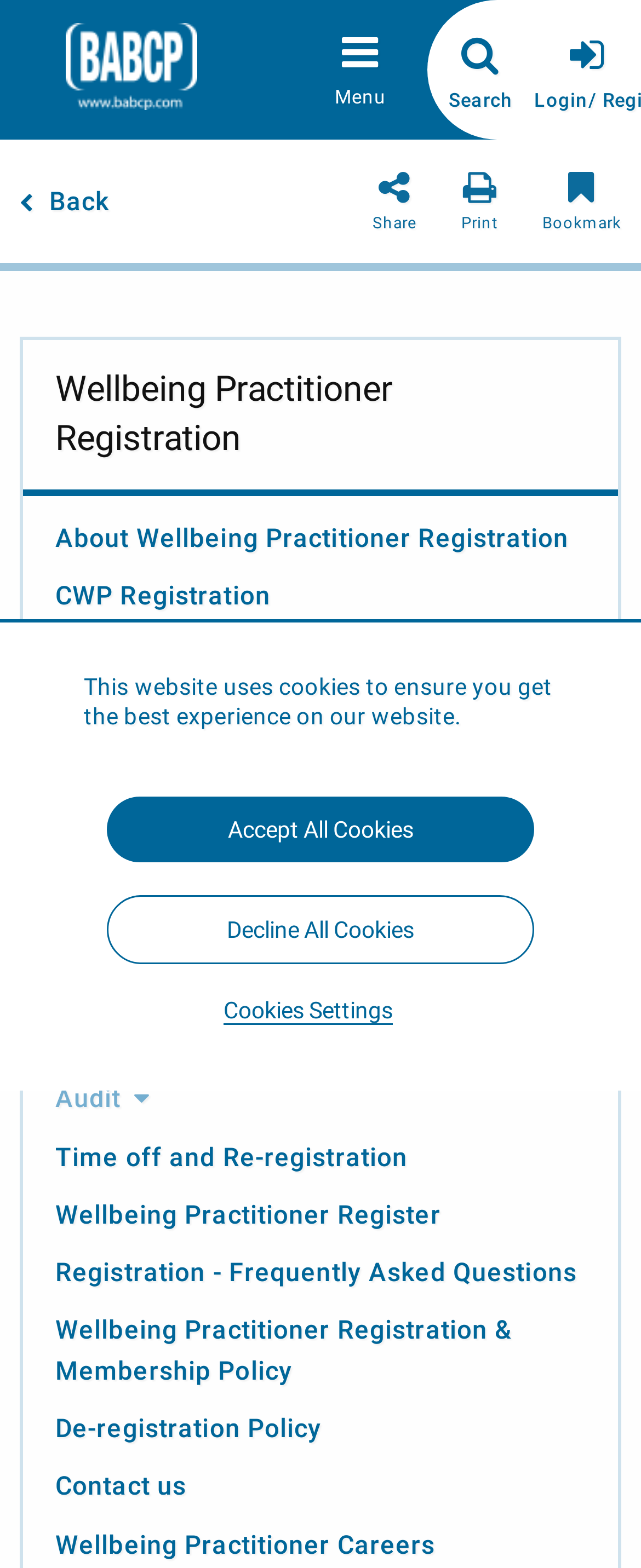Provide a brief response using a word or short phrase to this question:
What is the text of the first link on the webpage?

About Wellbeing Practitioner Registration